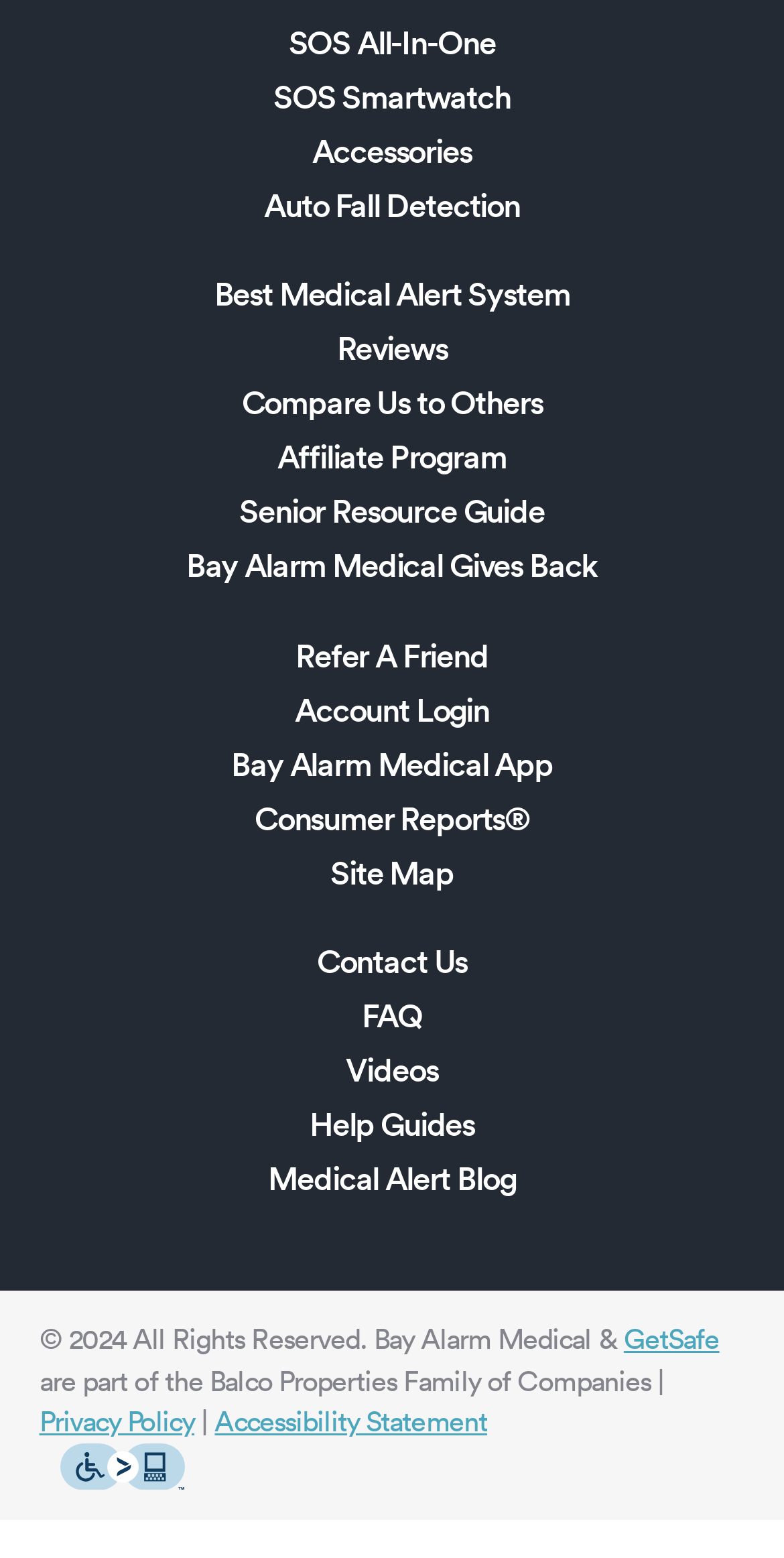Pinpoint the bounding box coordinates of the clickable area needed to execute the instruction: "Read Compare Us to Others". The coordinates should be specified as four float numbers between 0 and 1, i.e., [left, top, right, bottom].

[0.308, 0.249, 0.692, 0.27]